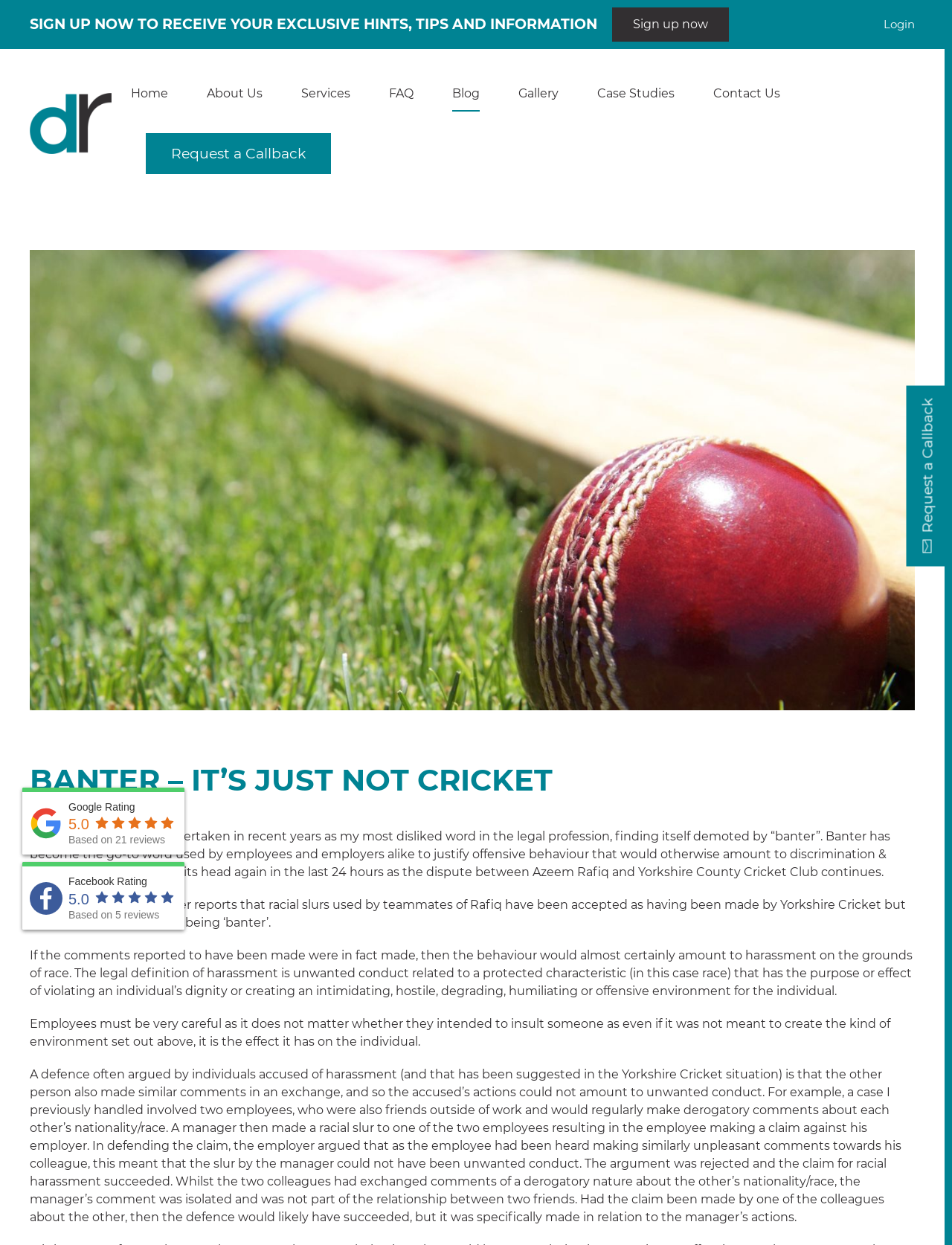Give a one-word or one-phrase response to the question:
How many ratings are shown on the webpage?

2